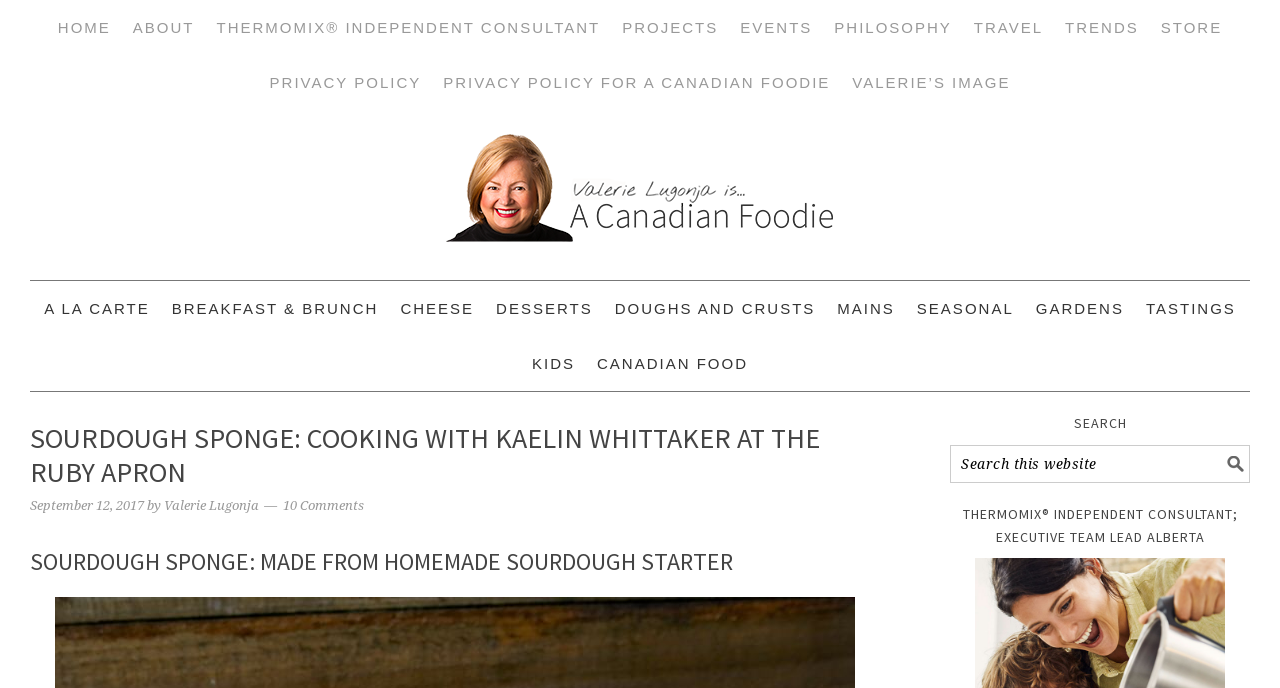Please predict the bounding box coordinates of the element's region where a click is necessary to complete the following instruction: "read sourdough sponge article". The coordinates should be represented by four float numbers between 0 and 1, i.e., [left, top, right, bottom].

[0.023, 0.613, 0.688, 0.711]